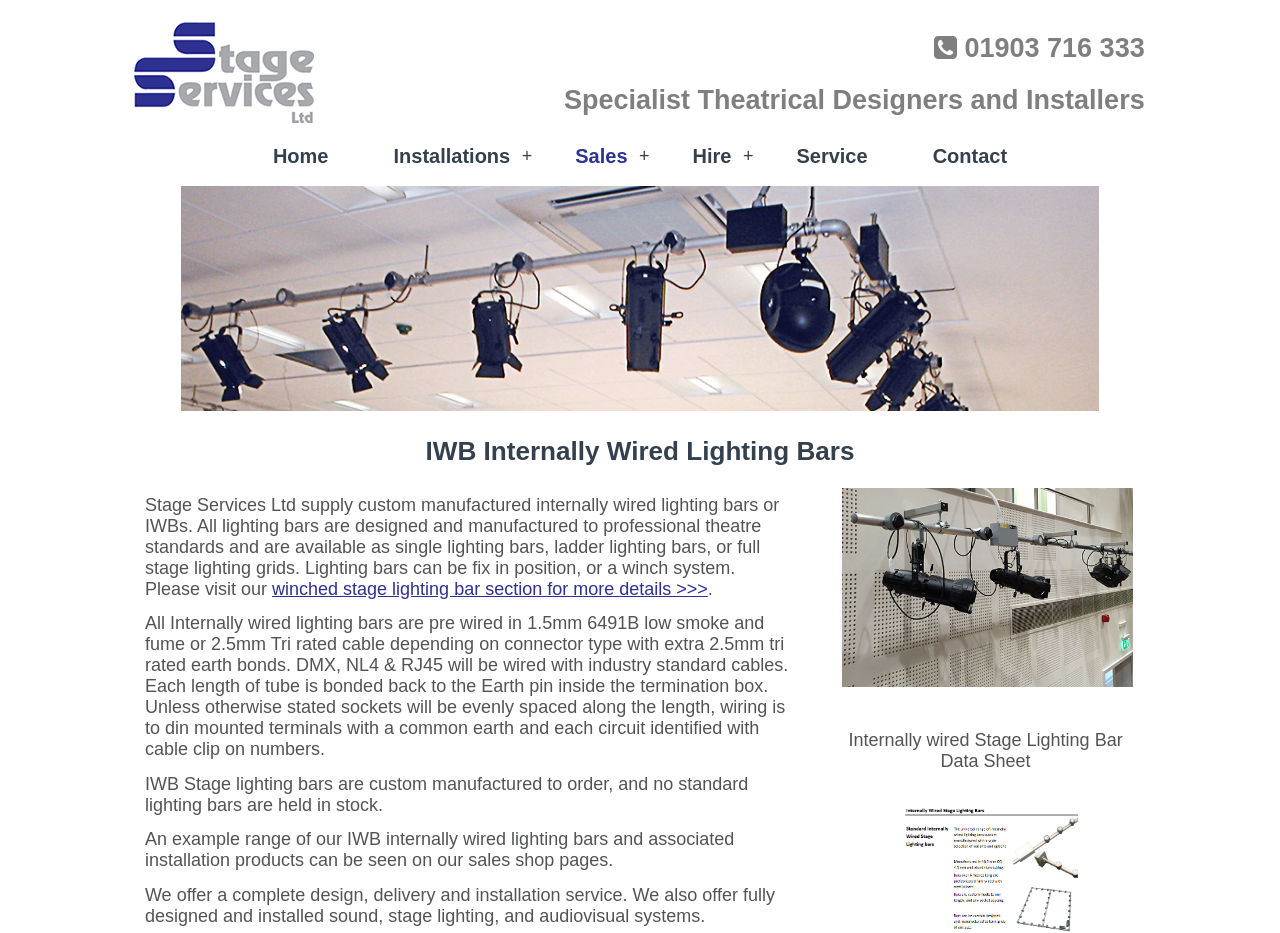Please respond to the question with a concise word or phrase:
What services does Stage Services Ltd offer besides sales?

Design, delivery, and installation